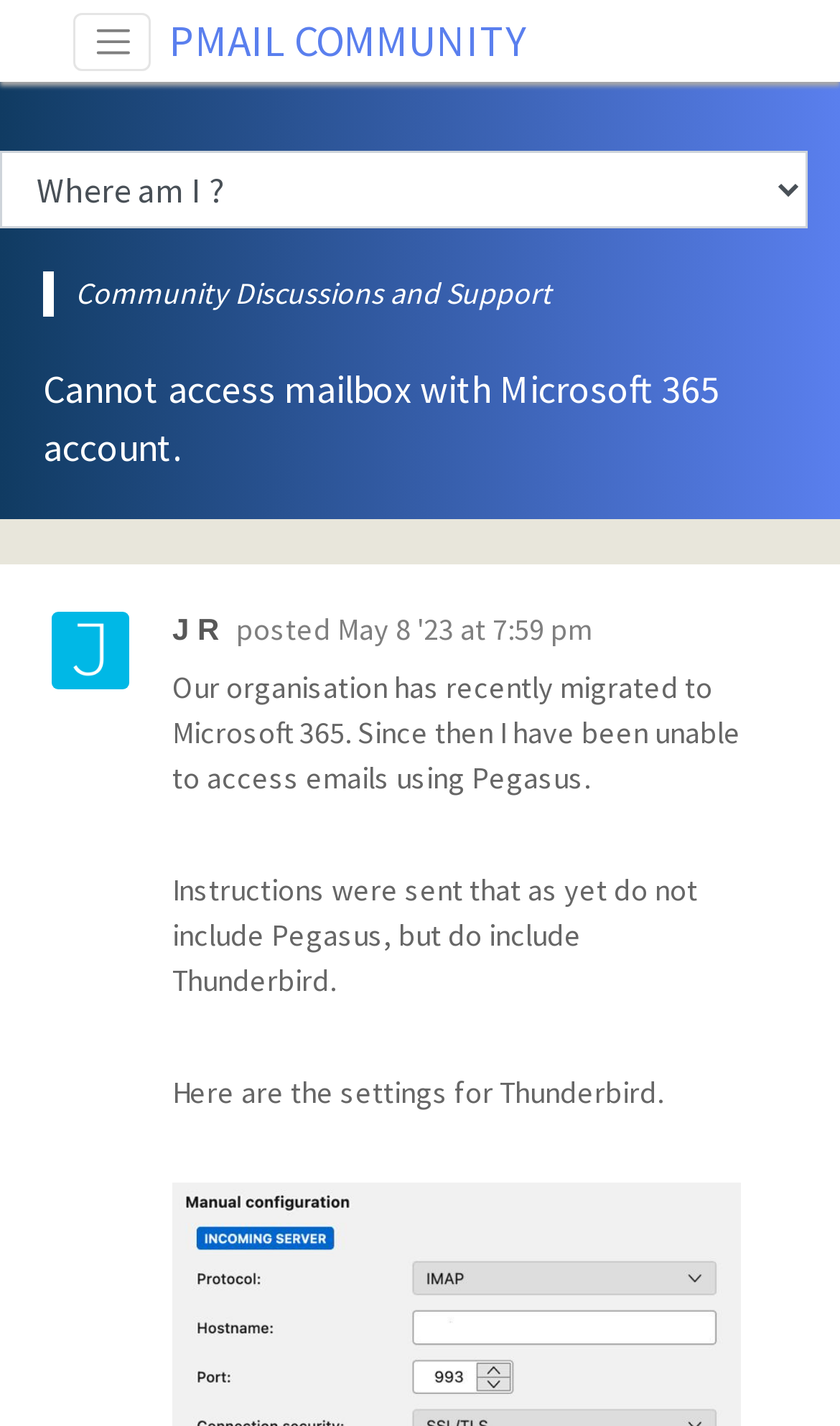Given the description "parent_node: PMAIL COMMUNITY", provide the bounding box coordinates of the corresponding UI element.

[0.088, 0.008, 0.179, 0.05]